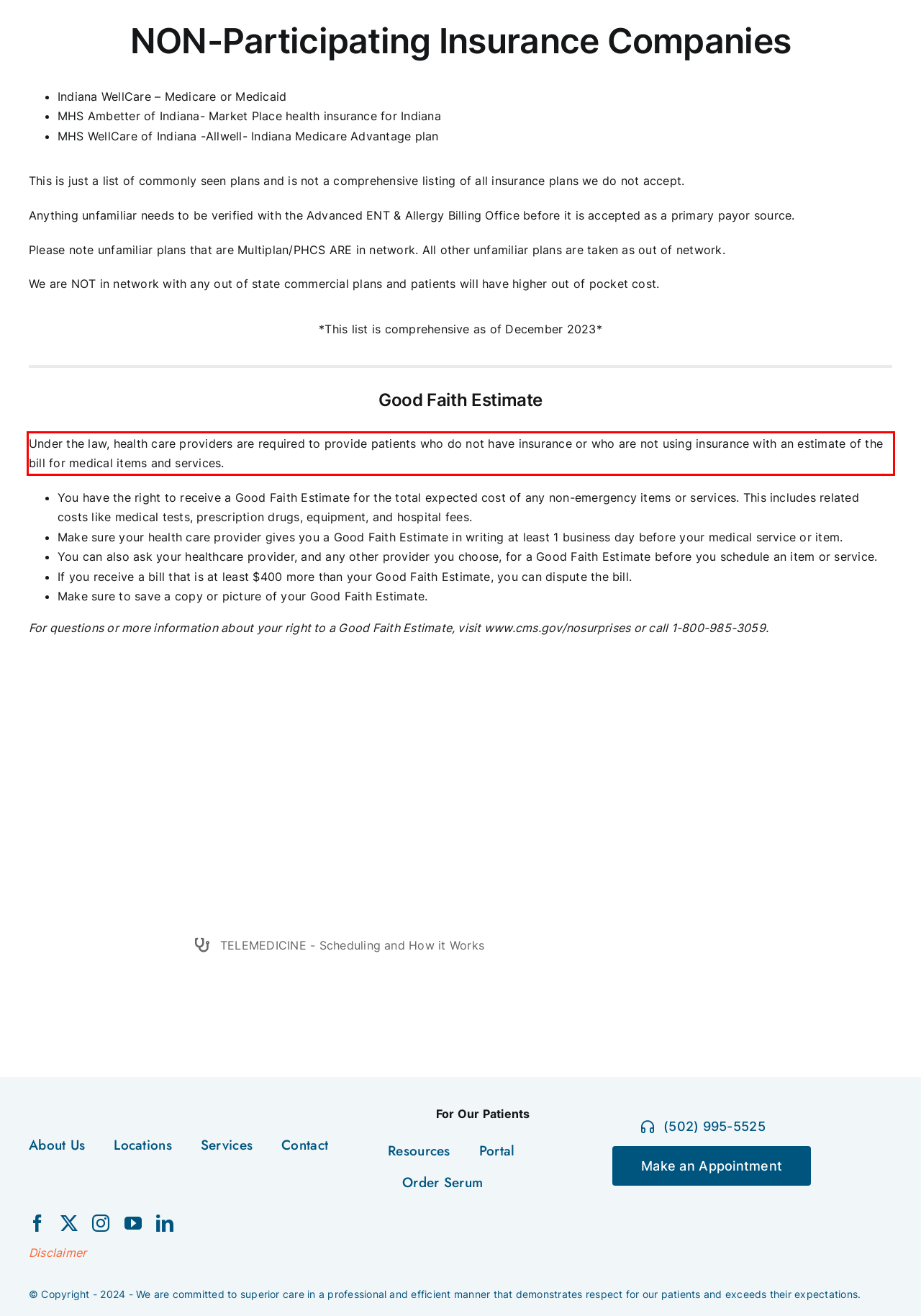Given a webpage screenshot, locate the red bounding box and extract the text content found inside it.

Under the law, health care providers are required to provide patients who do not have insurance or who are not using insurance with an estimate of the bill for medical items and services.